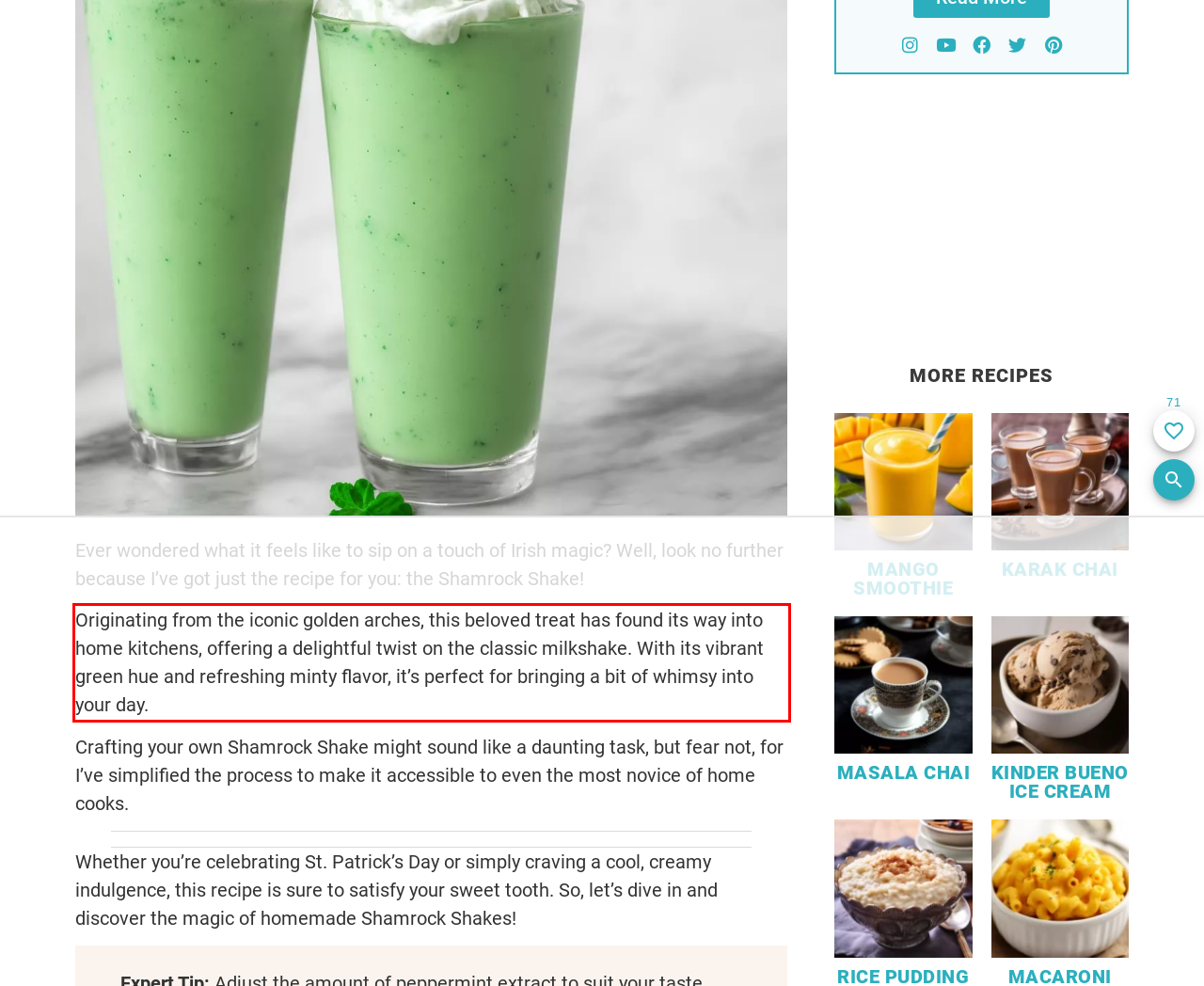Your task is to recognize and extract the text content from the UI element enclosed in the red bounding box on the webpage screenshot.

Originating from the iconic golden arches, this beloved treat has found its way into home kitchens, offering a delightful twist on the classic milkshake. With its vibrant green hue and refreshing minty flavor, it’s perfect for bringing a bit of whimsy into your day.